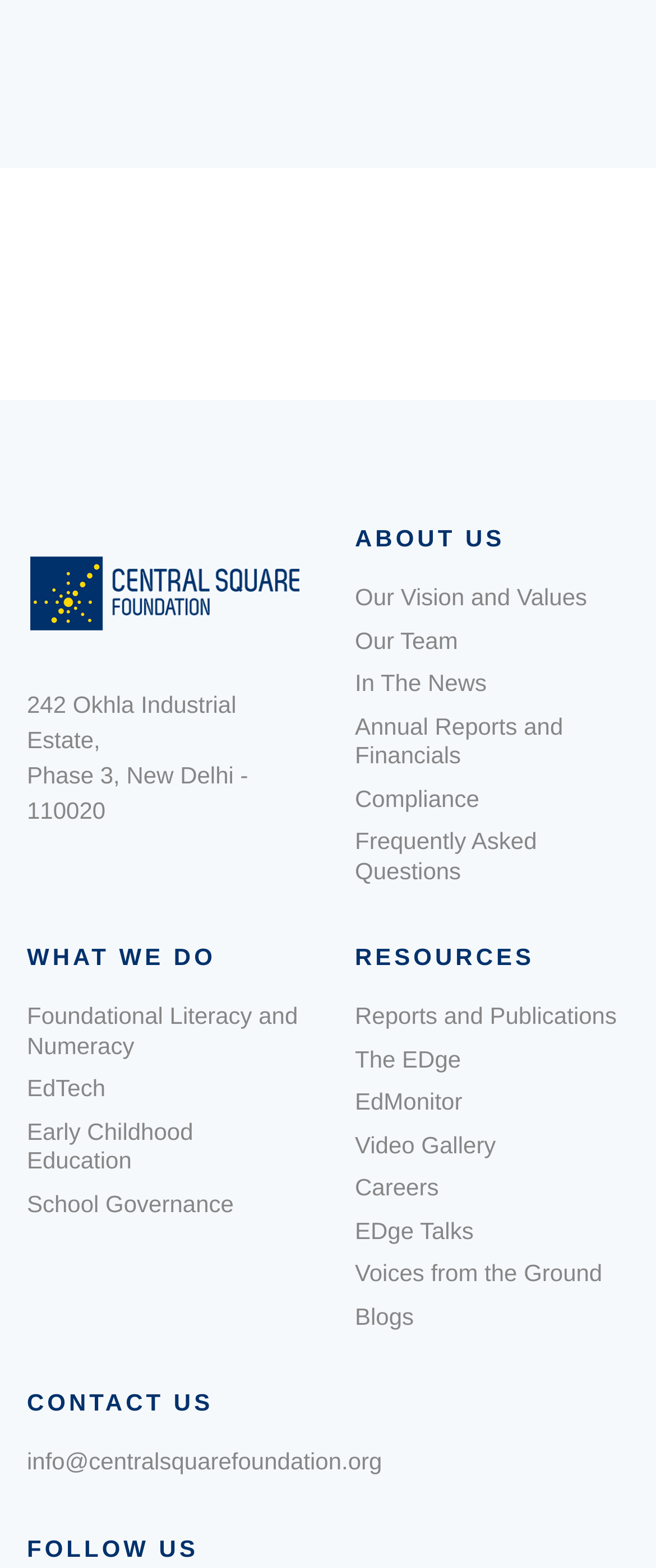Locate the bounding box coordinates for the element described below: "parent_node: 242 Okhla Industrial Estate,". The coordinates must be four float values between 0 and 1, formatted as [left, top, right, bottom].

[0.045, 0.344, 0.455, 0.413]